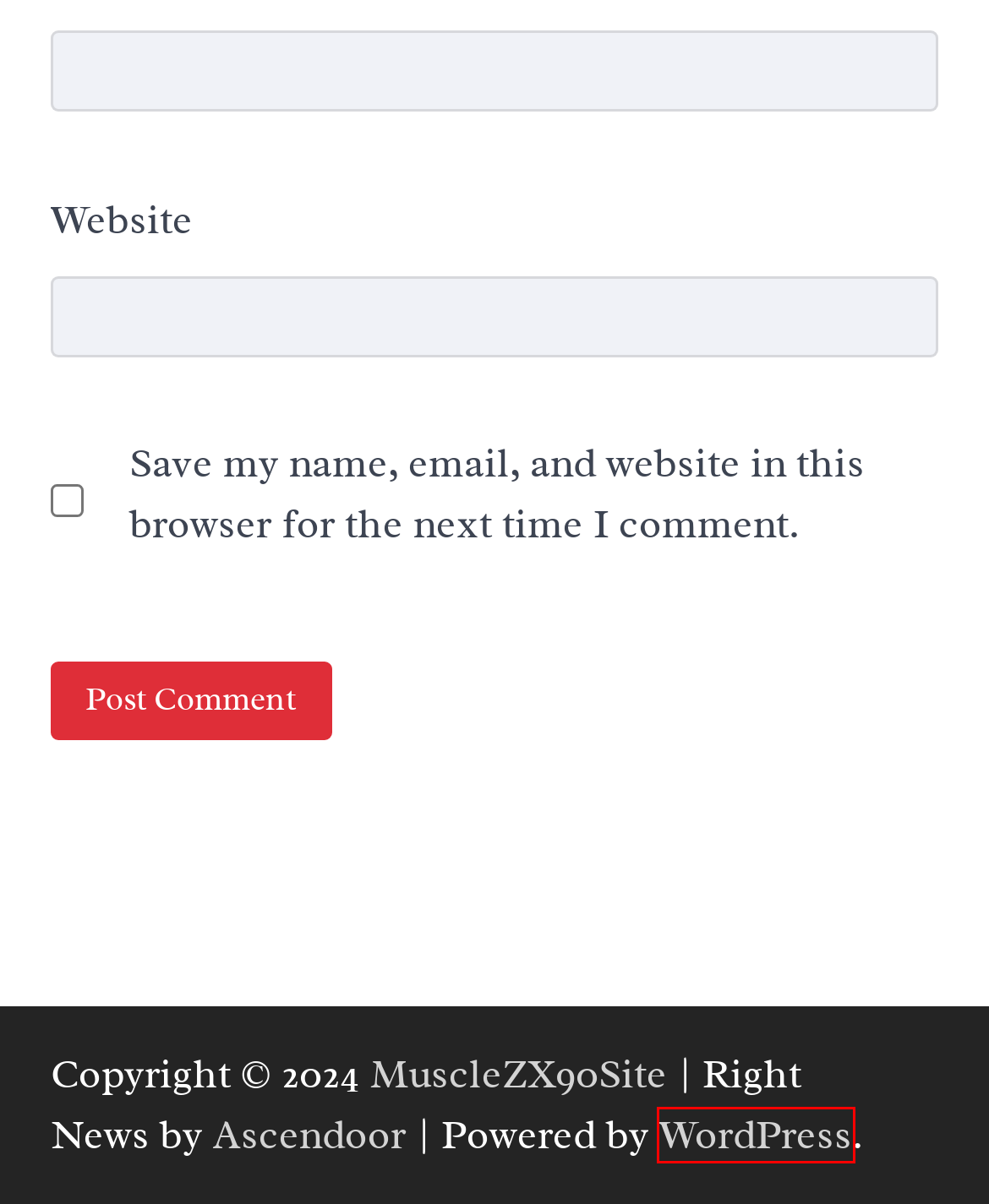Examine the screenshot of a webpage featuring a red bounding box and identify the best matching webpage description for the new page that results from clicking the element within the box. Here are the options:
A. Ascendoor » Themes, Plugins, Support, Customizations
B. Health – MuscleZX90Site
C. Blog Tool, Publishing Platform, and CMS – WordPress.org
D. myLAB Box - The original platform for at-home health and wellness testing
E. MuscleZX90Site – Building Strength, Maximizing Fitness Potential
F. How to Buy Zopiclone Online: Avoiding Common Pitfalls – MuscleZX90Site
G. Phoenix – MuscleZX90Site
H. Seeking Guidance in Spirituality – MuscleZX90Site

C